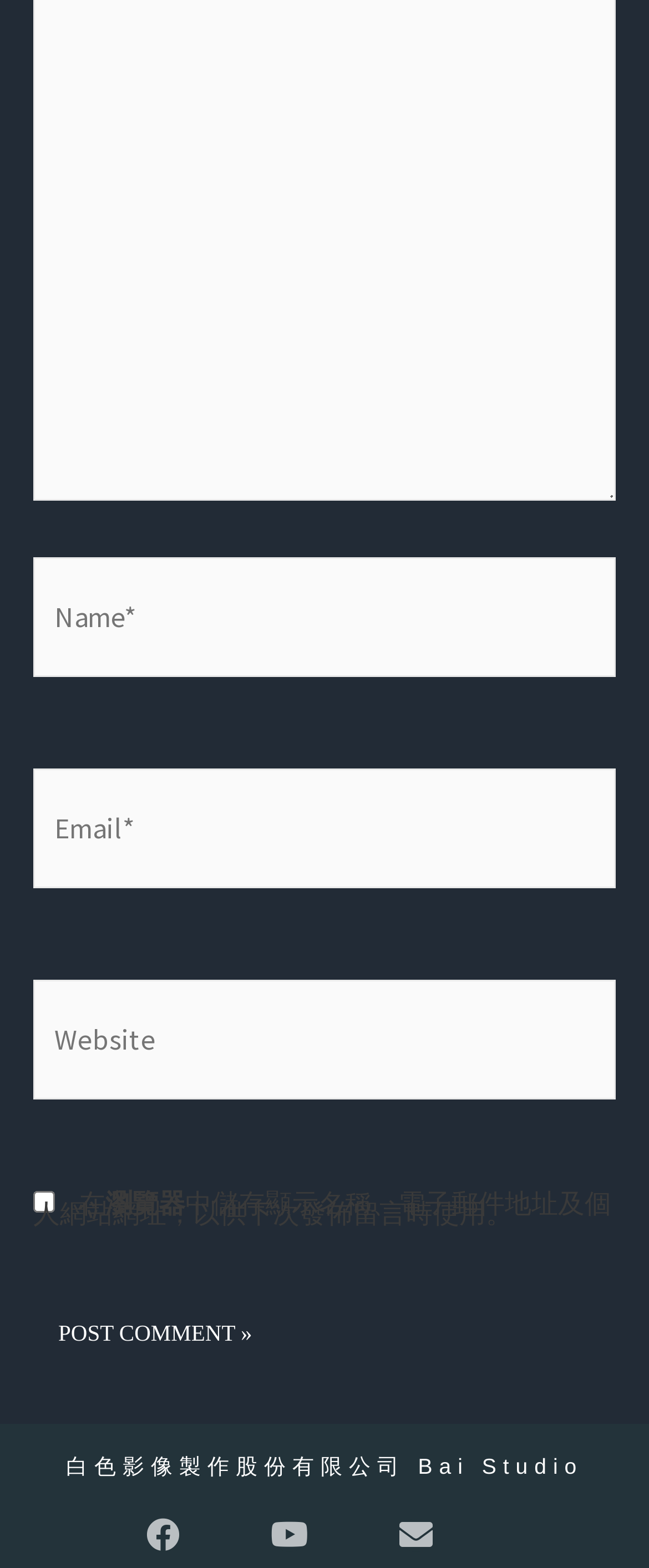Please locate the bounding box coordinates of the element that should be clicked to achieve the given instruction: "Visit Facebook page".

[0.226, 0.969, 0.277, 0.99]